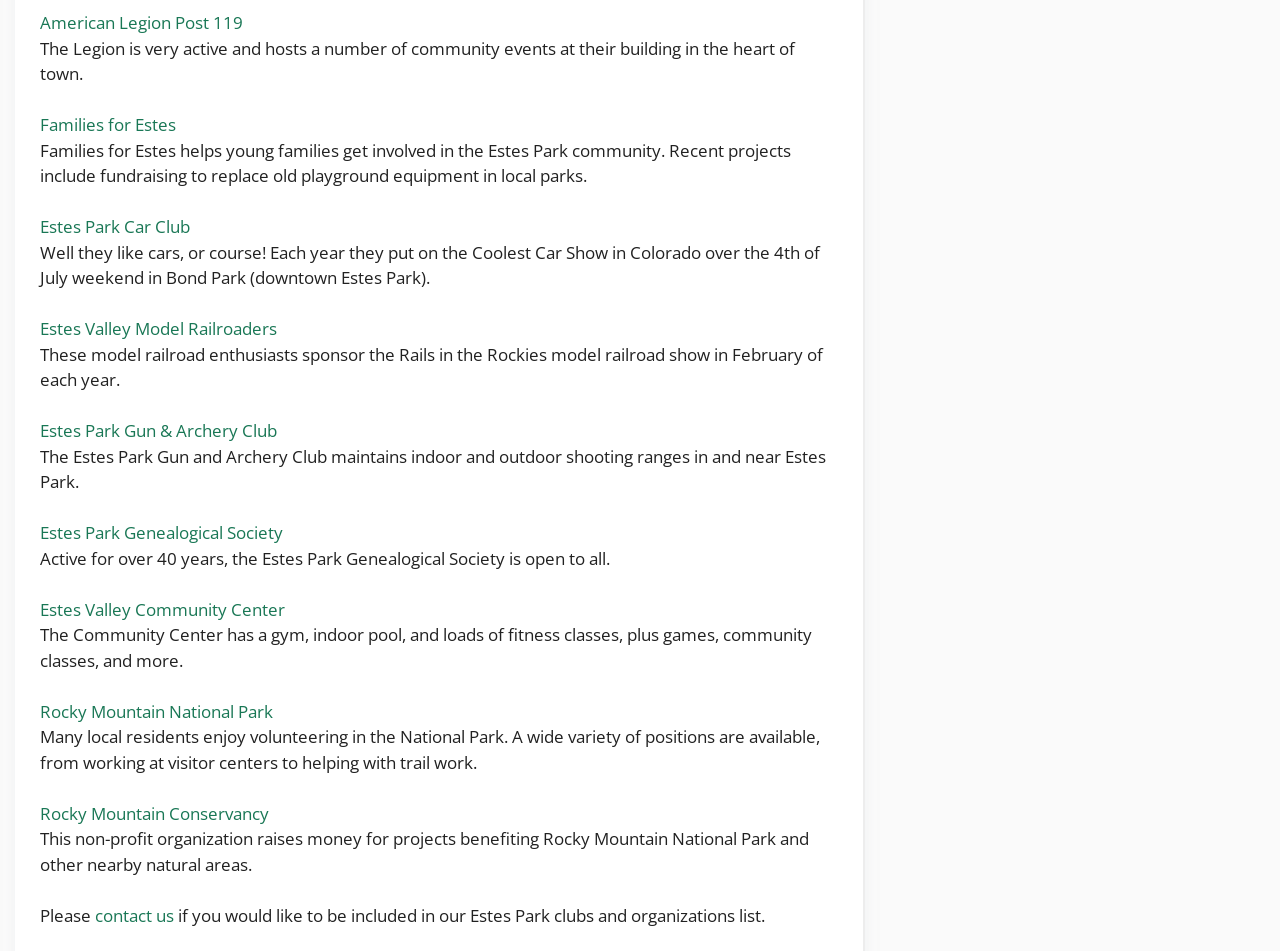Please specify the bounding box coordinates of the clickable region to carry out the following instruction: "Discover Rocky Mountain National Park". The coordinates should be four float numbers between 0 and 1, in the format [left, top, right, bottom].

[0.031, 0.736, 0.213, 0.76]